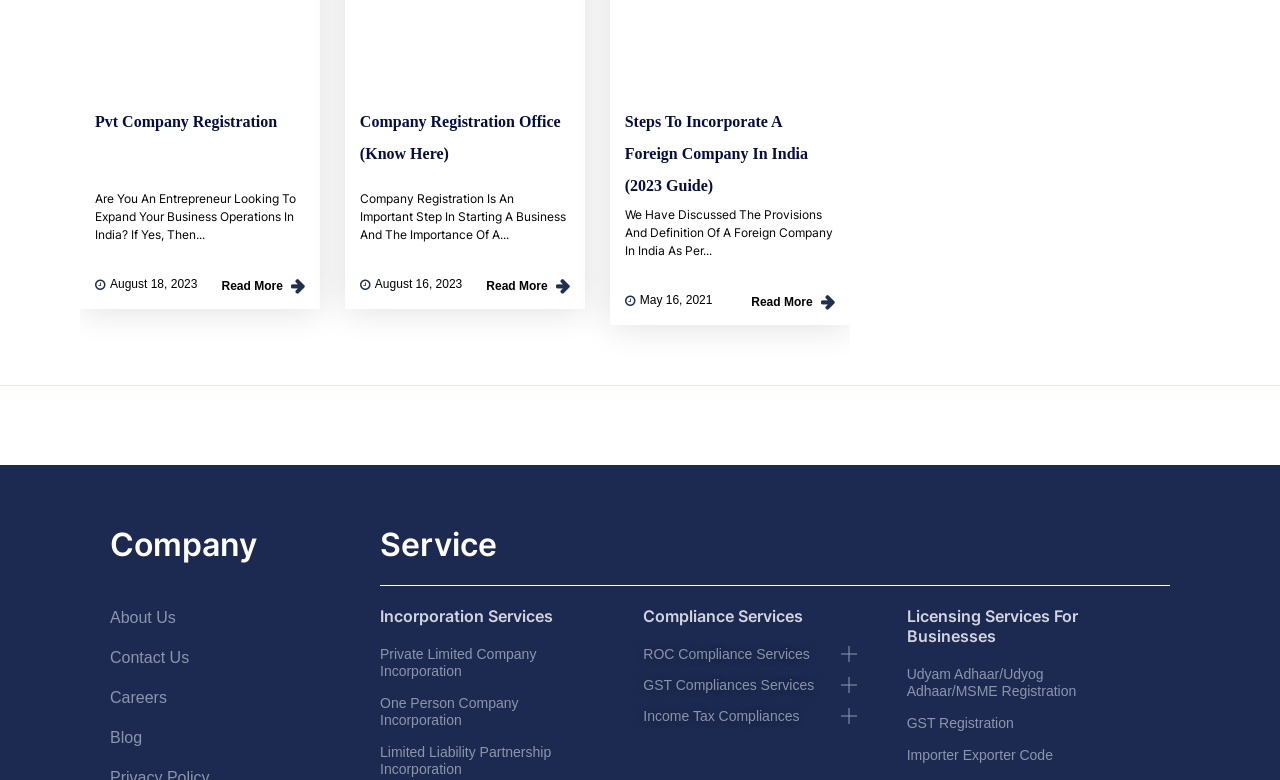What is the importance of company registration?
Utilize the information in the image to give a detailed answer to the question.

According to the webpage, company registration is an important step in starting a business and the importance of a company registration office is highlighted. This suggests that company registration is a crucial step in the business setup process.